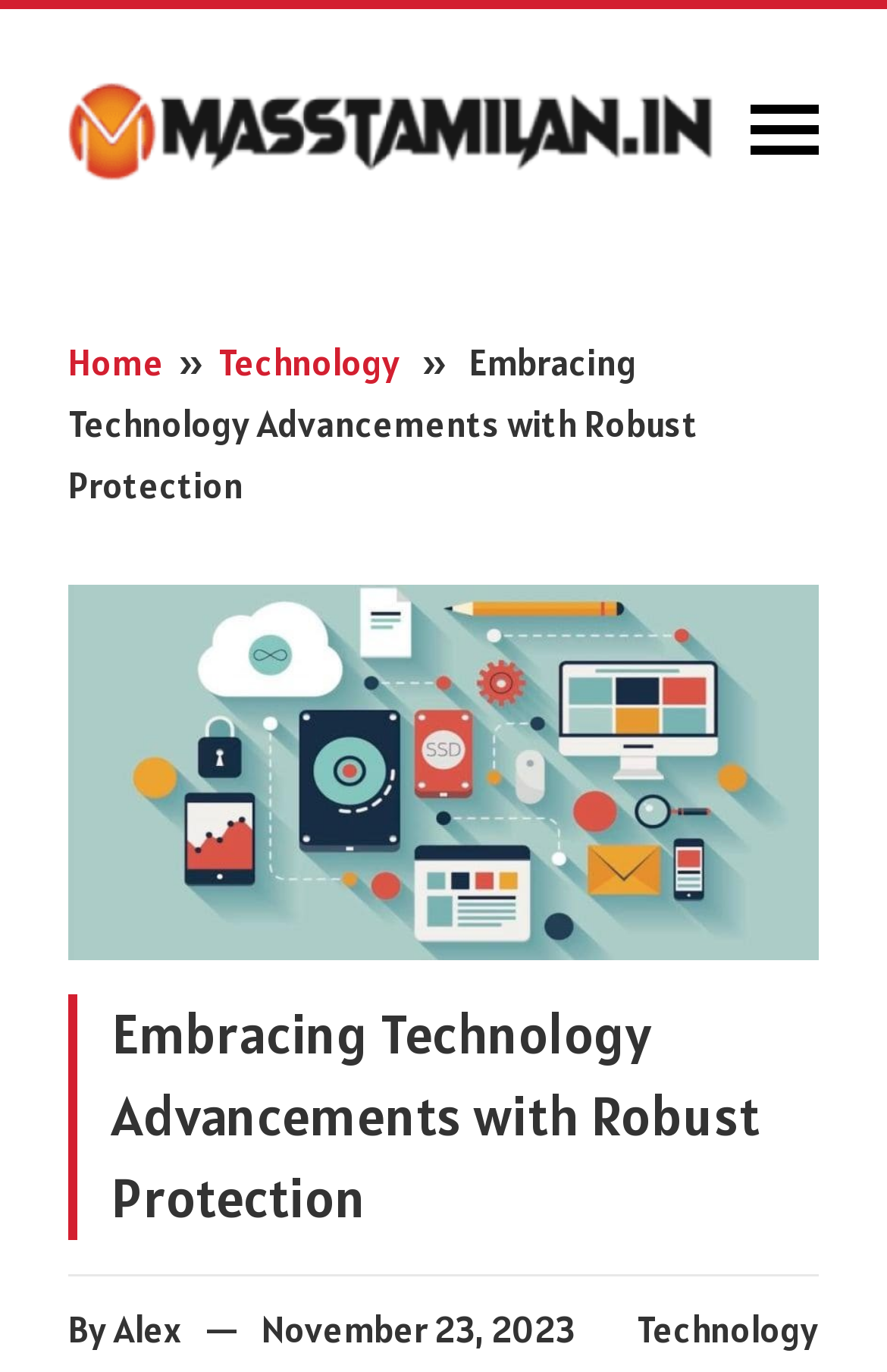Create an in-depth description of the webpage, covering main sections.

The webpage is about Embracing Technology Advancements with Robust Protection, specifically related to Masstamilan. At the top-left corner, there is a link and an image, both labeled as "Masstamilan". 

On the top-right side, there is a link with no text. Below the Masstamilan link and image, there is a navigation menu consisting of three links: "Home", "Technology", and another link with no text. These links are separated by static text elements containing arrow symbols.

Below the navigation menu, there is a heading that reads "Embracing Technology Advancements with Robust Protection". This heading spans across most of the page's width.

At the bottom of the page, there is a section containing information about the article. It starts with the text "By" followed by a link to the author "Alex". Next to the author's link, there is the publication date "November 23, 2023". Finally, there is a link to the category "Technology" at the bottom-right corner.